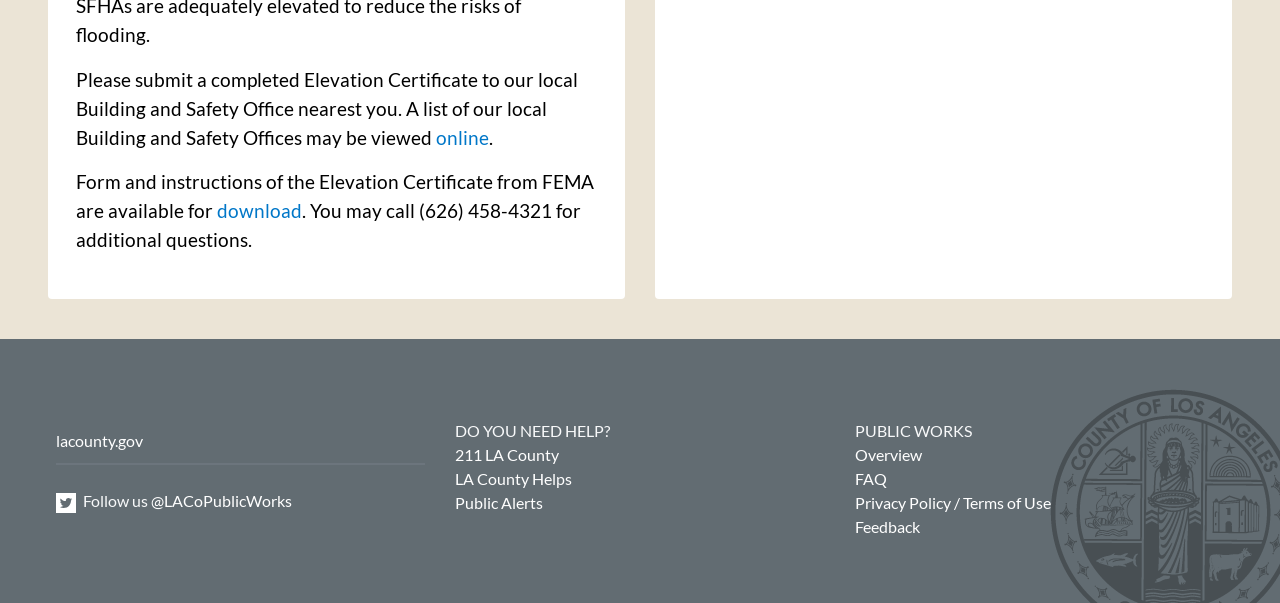Please provide a comprehensive answer to the question below using the information from the image: What is the name of the social media platform with an icon?

The social media platform with an icon is located at the bottom of the webpage and has a text 'Follow us' next to it. The icon is identified as 'Twitter'.